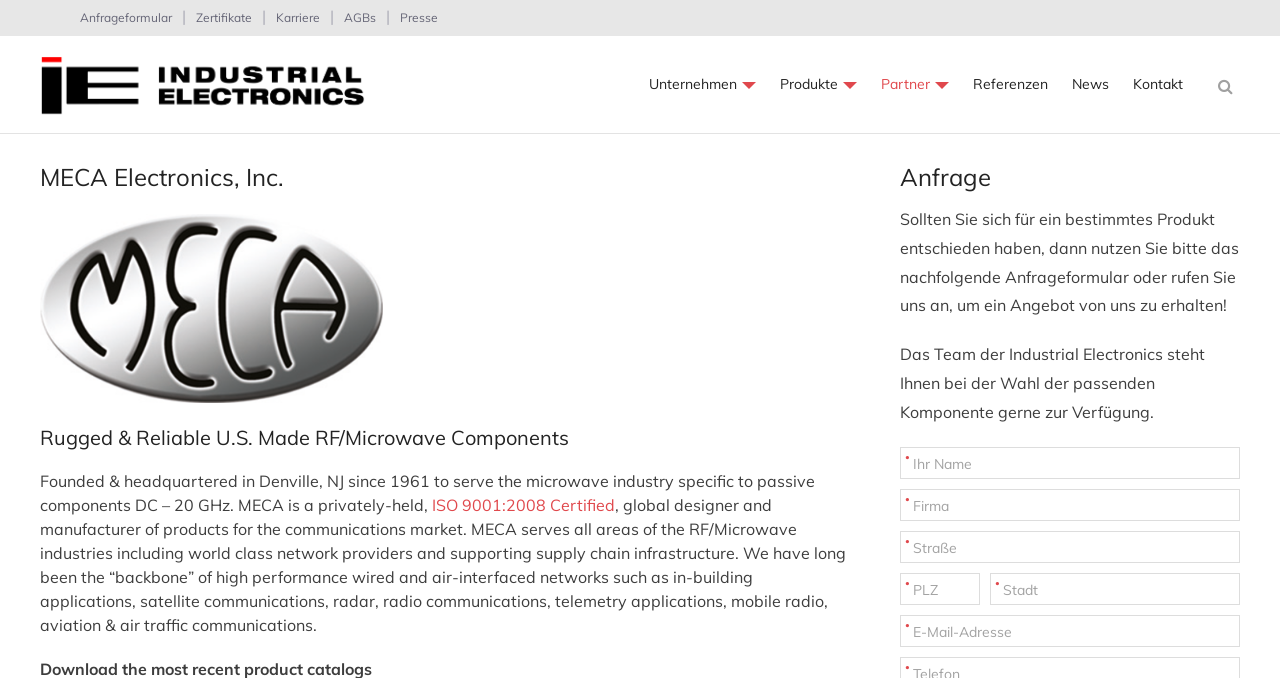What is the company's role in the RF/Microwave industry?
Give a single word or phrase answer based on the content of the image.

Designer and manufacturer